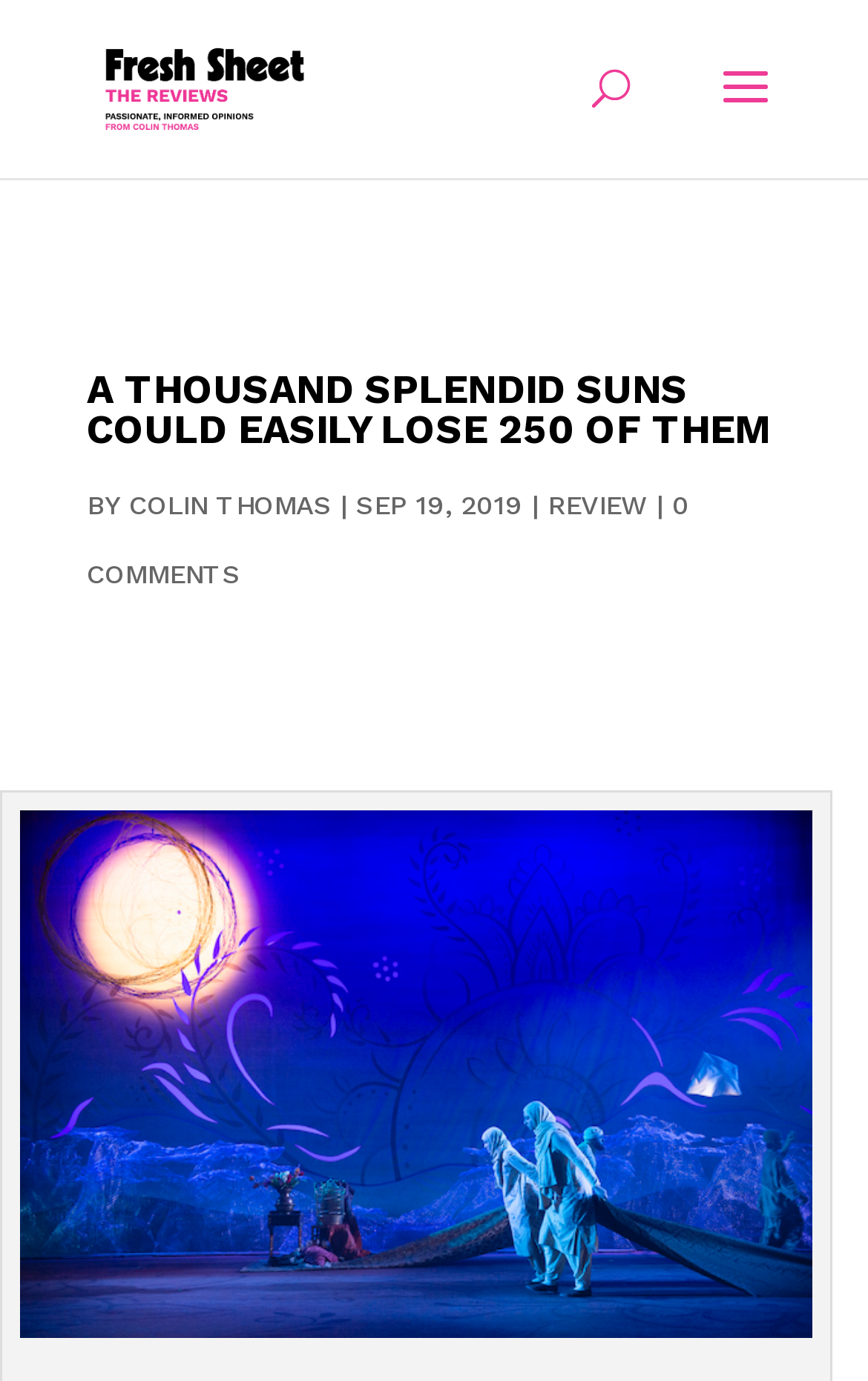Can you identify and provide the main heading of the webpage?

A THOUSAND SPLENDID SUNS COULD EASILY LOSE 250 OF THEM